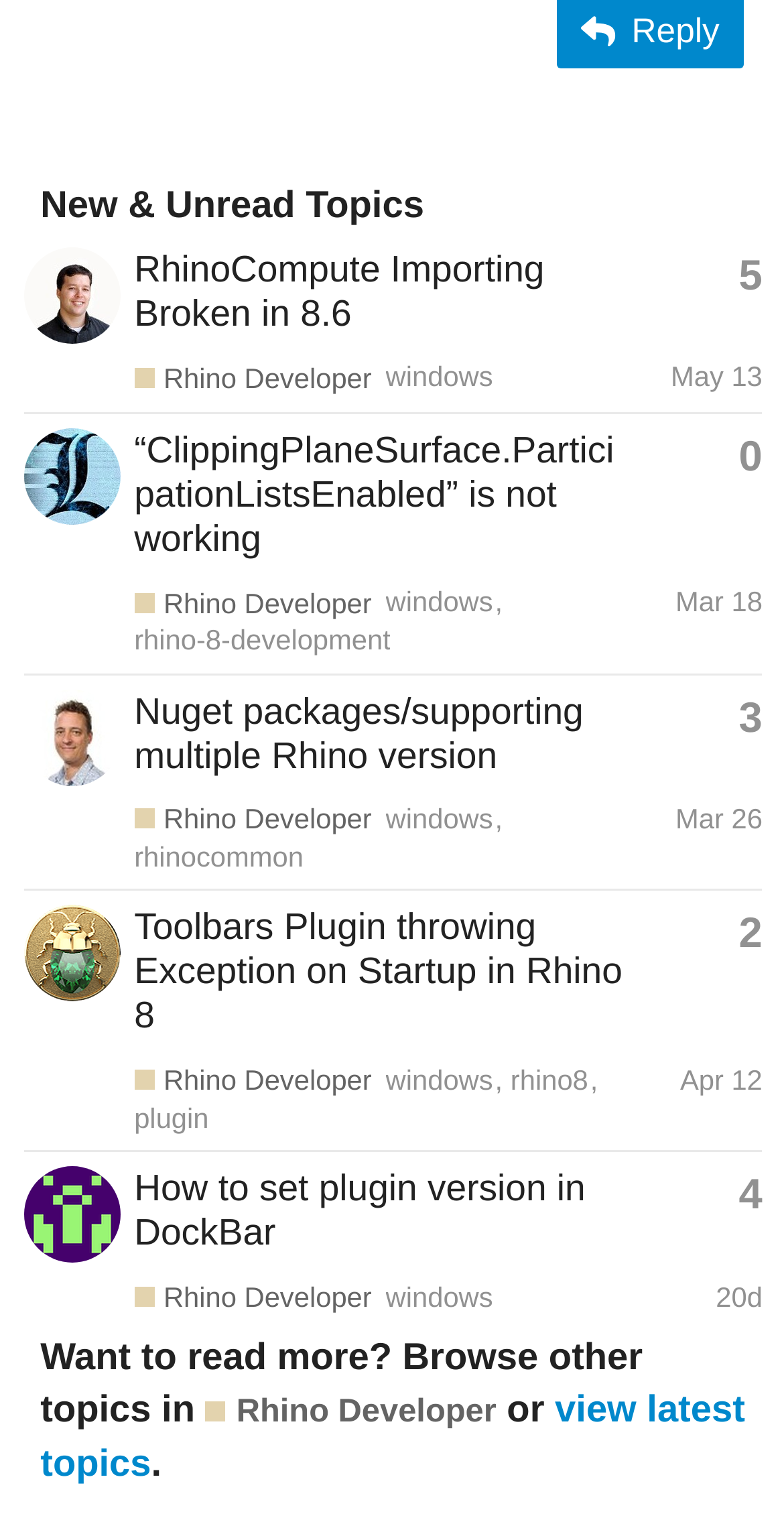Could you please study the image and provide a detailed answer to the question:
What is the topic with the most replies?

The topic with the most replies is 'RhinoCompute Importing Broken in 8.6' which has 5 replies, indicated by the 'This topic has 5 replies' button.